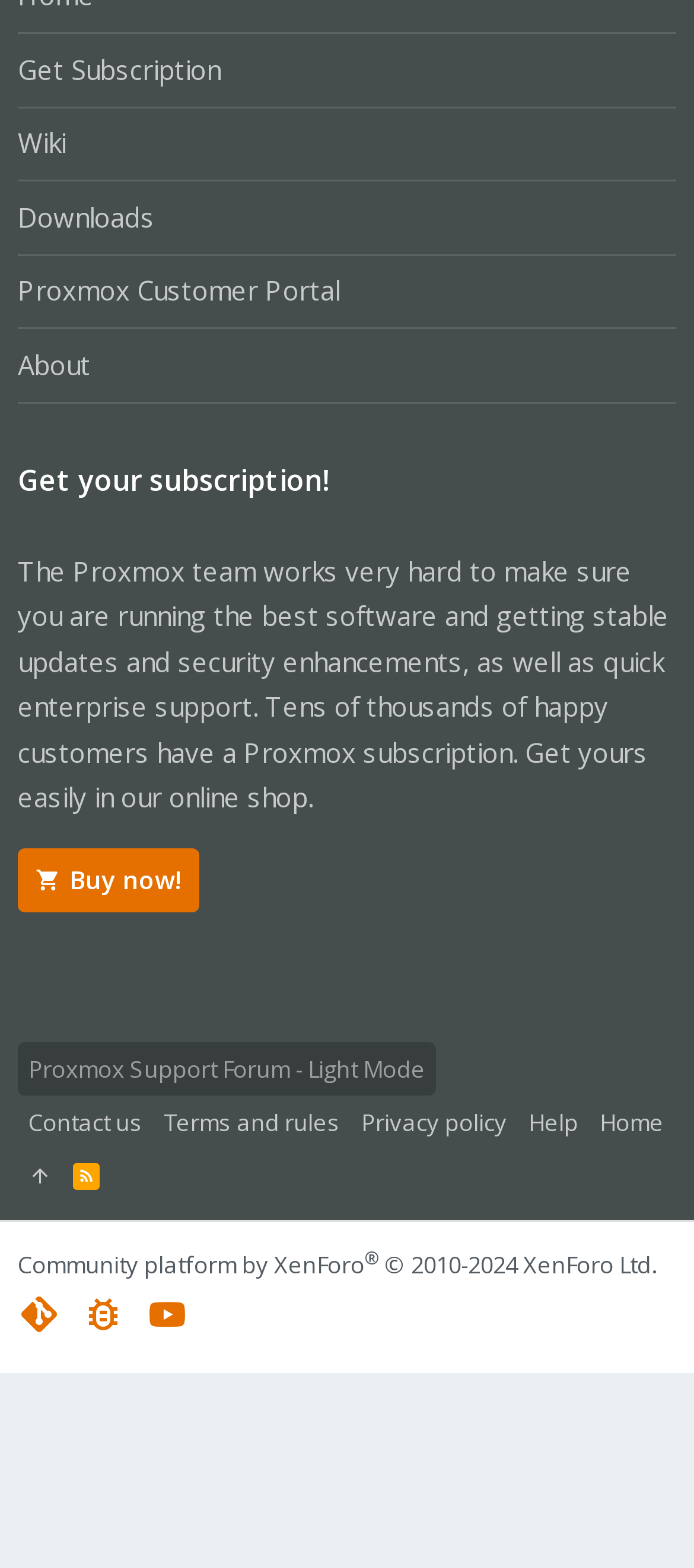Respond to the question below with a single word or phrase:
How many links are there in the top section?

5